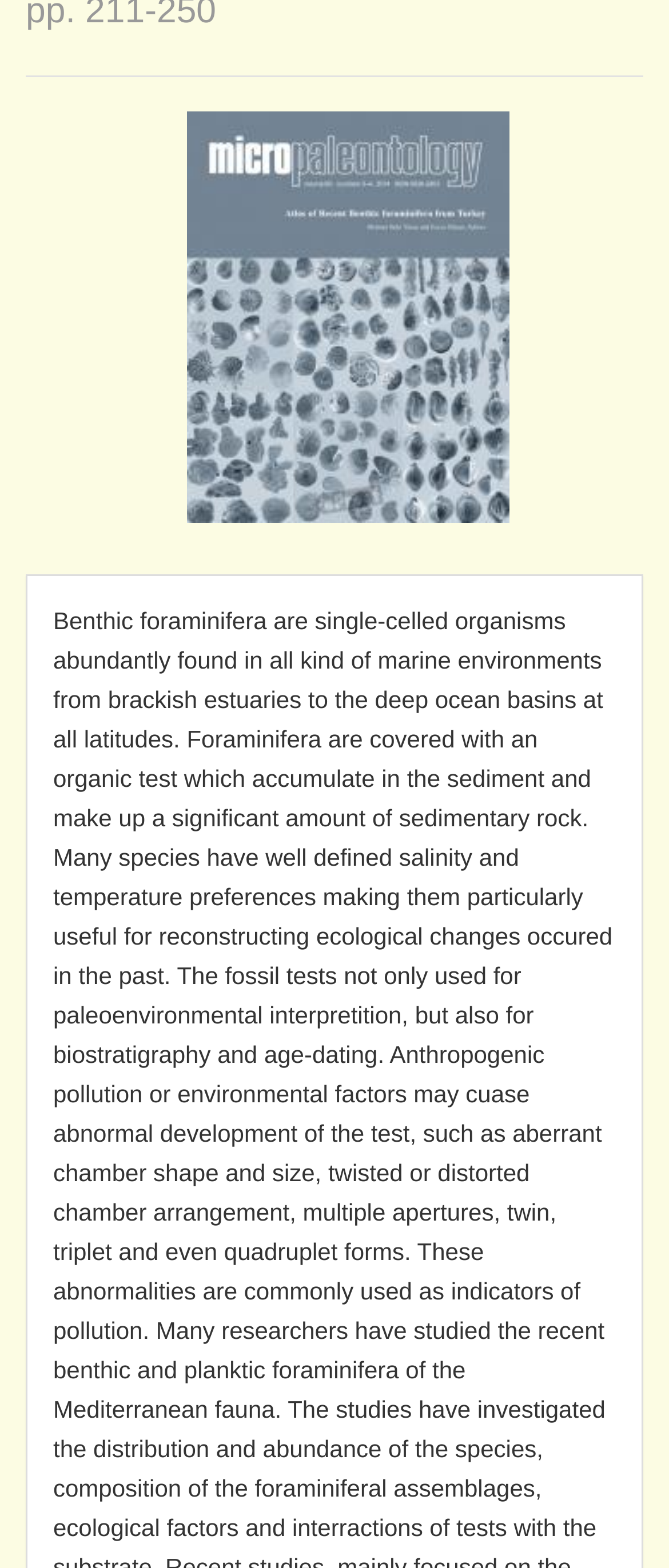Find the bounding box coordinates for the HTML element described as: "$700". The coordinates should consist of four float values between 0 and 1, i.e., [left, top, right, bottom].

[0.479, 0.232, 0.559, 0.25]